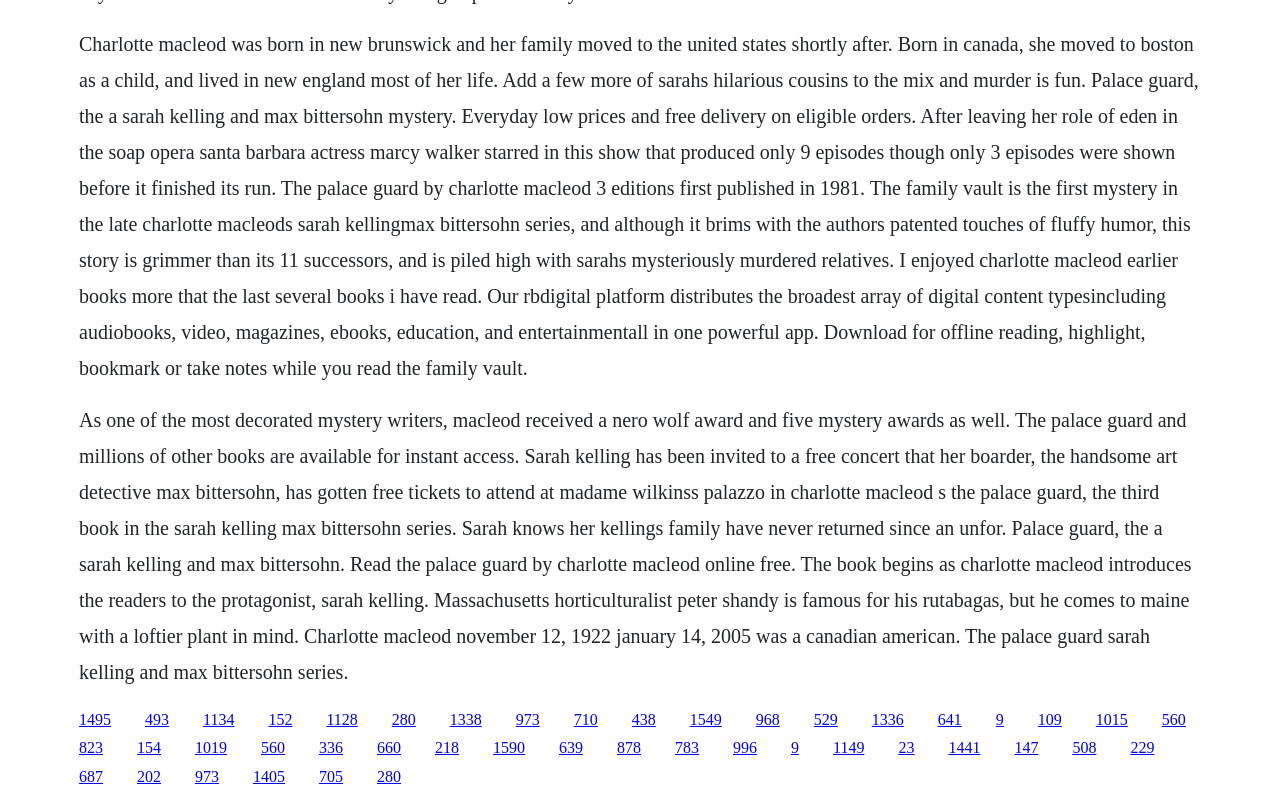What is the occupation of Peter Shandy?
Please describe in detail the information shown in the image to answer the question.

According to the text, Peter Shandy is a horticulturalist from Massachusetts, famous for his rutabagas.